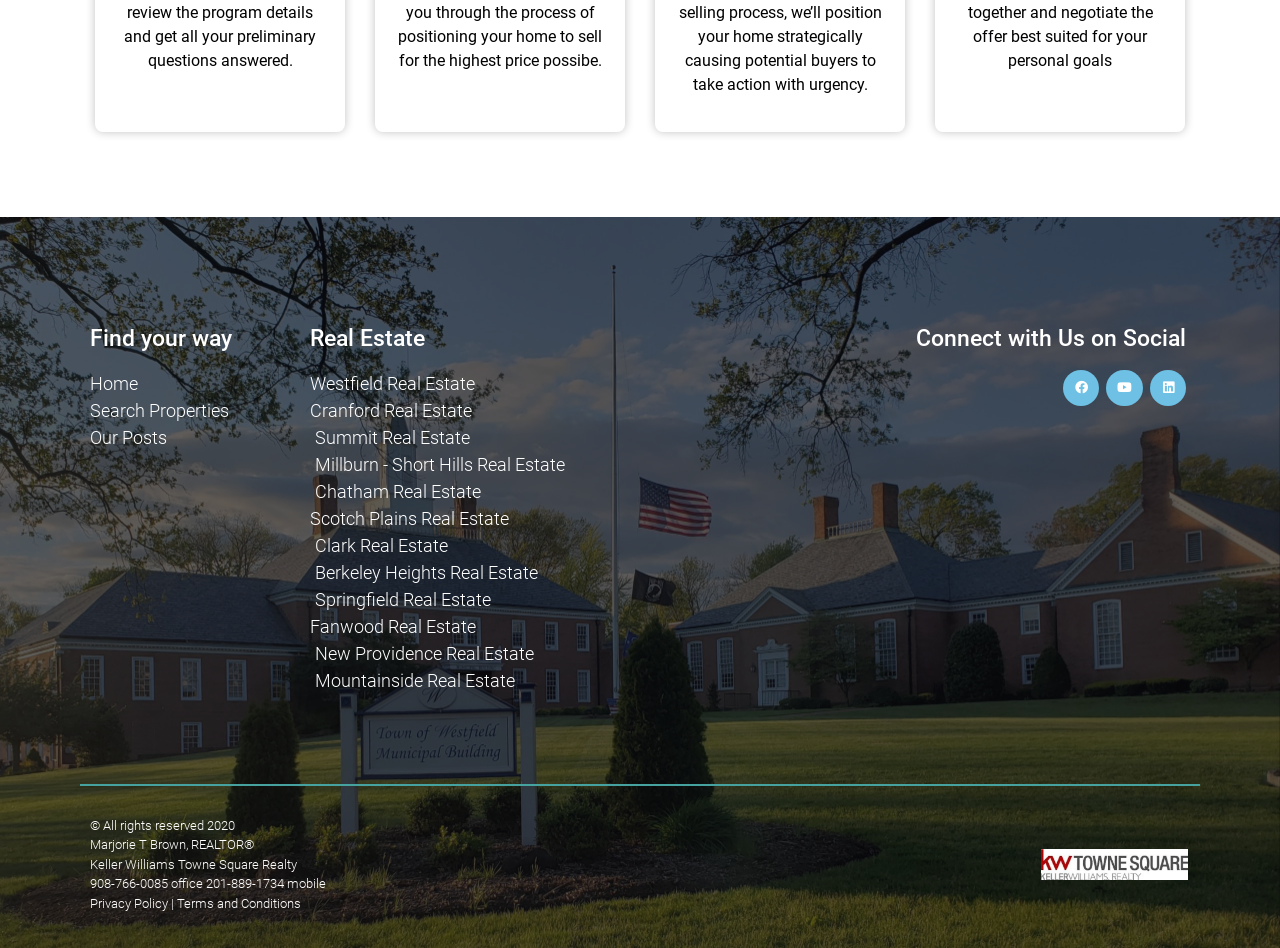What is the office phone number?
Give a detailed and exhaustive answer to the question.

I found the phone number '908-766-0085 office 201-889-1734 mobile' in the footer section of the webpage, which indicates that 908-766-0085 is the office phone number.